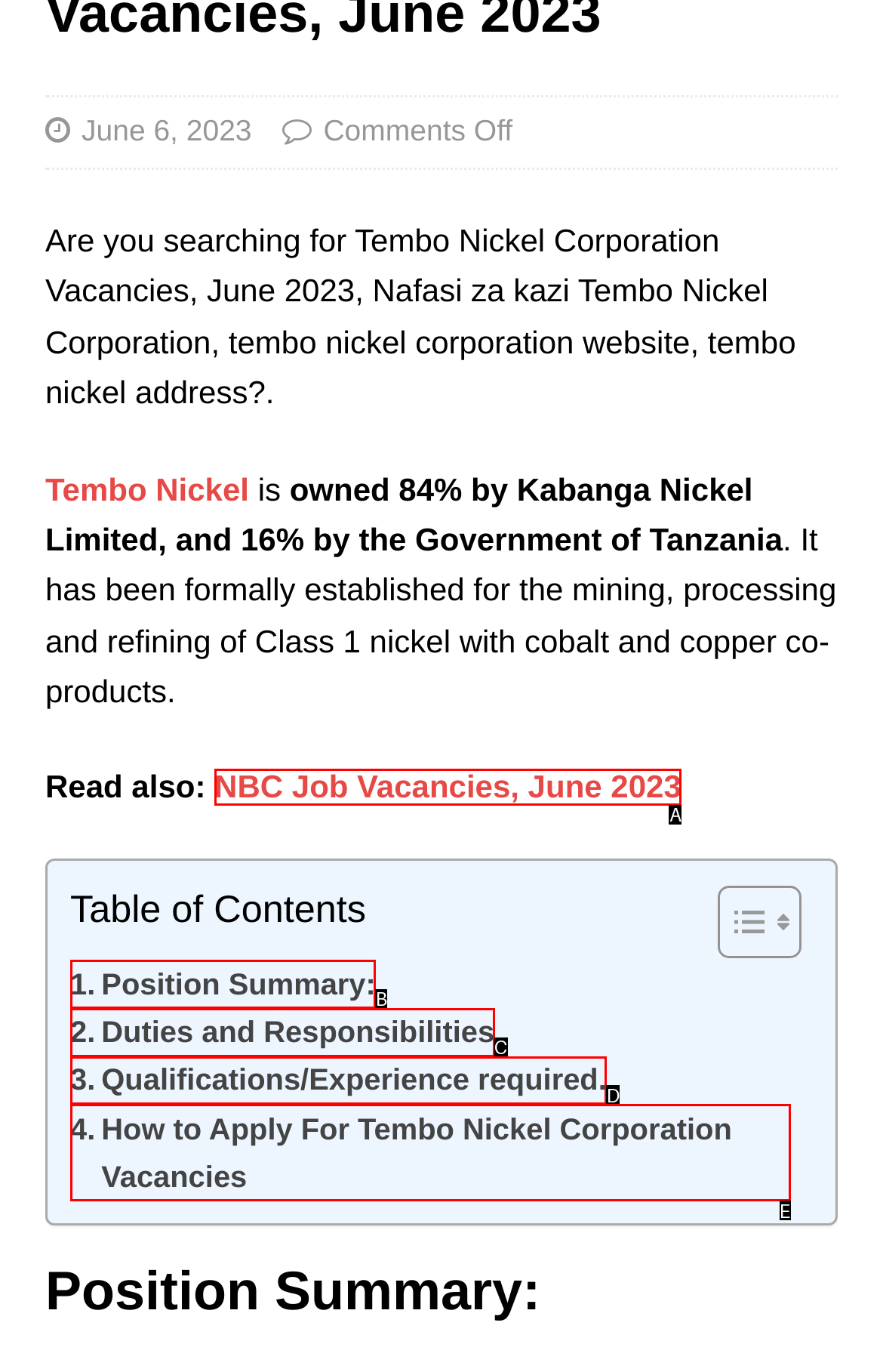Determine which HTML element best fits the description: Qualifications/Experience required.
Answer directly with the letter of the matching option from the available choices.

D